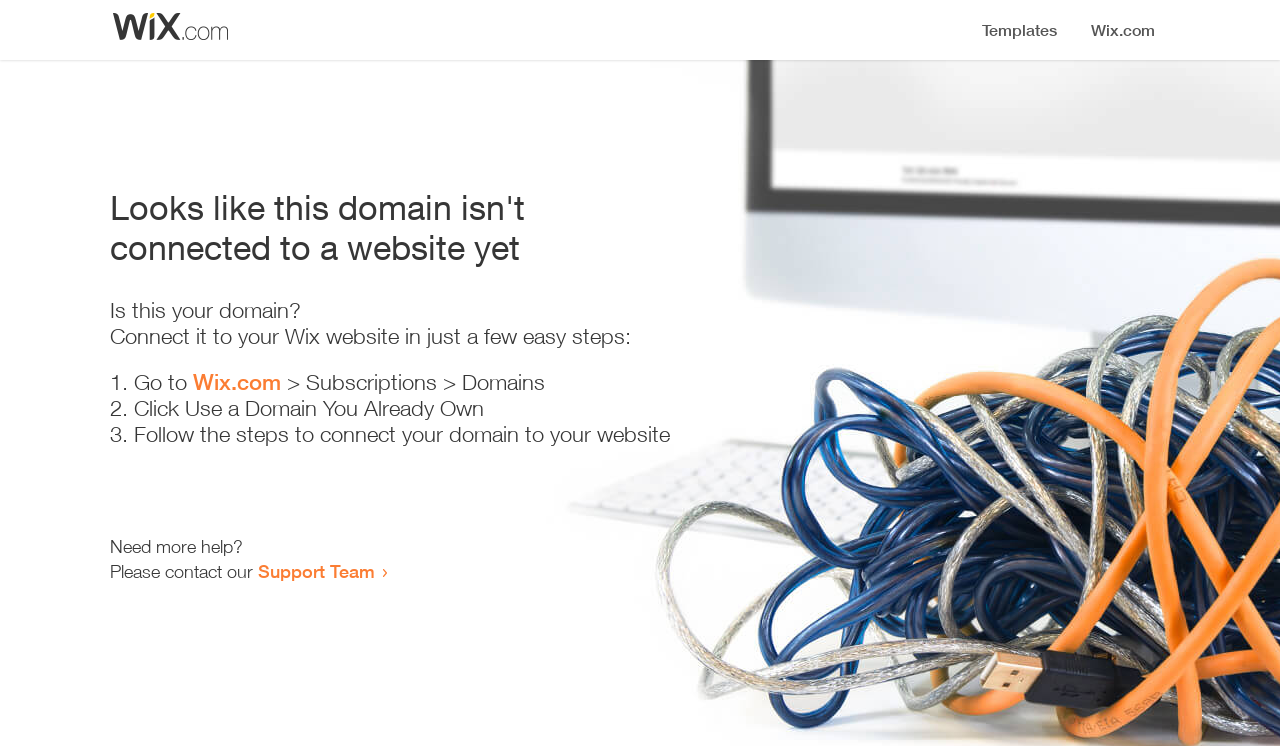Given the following UI element description: "Support Team", find the bounding box coordinates in the webpage screenshot.

[0.202, 0.751, 0.293, 0.78]